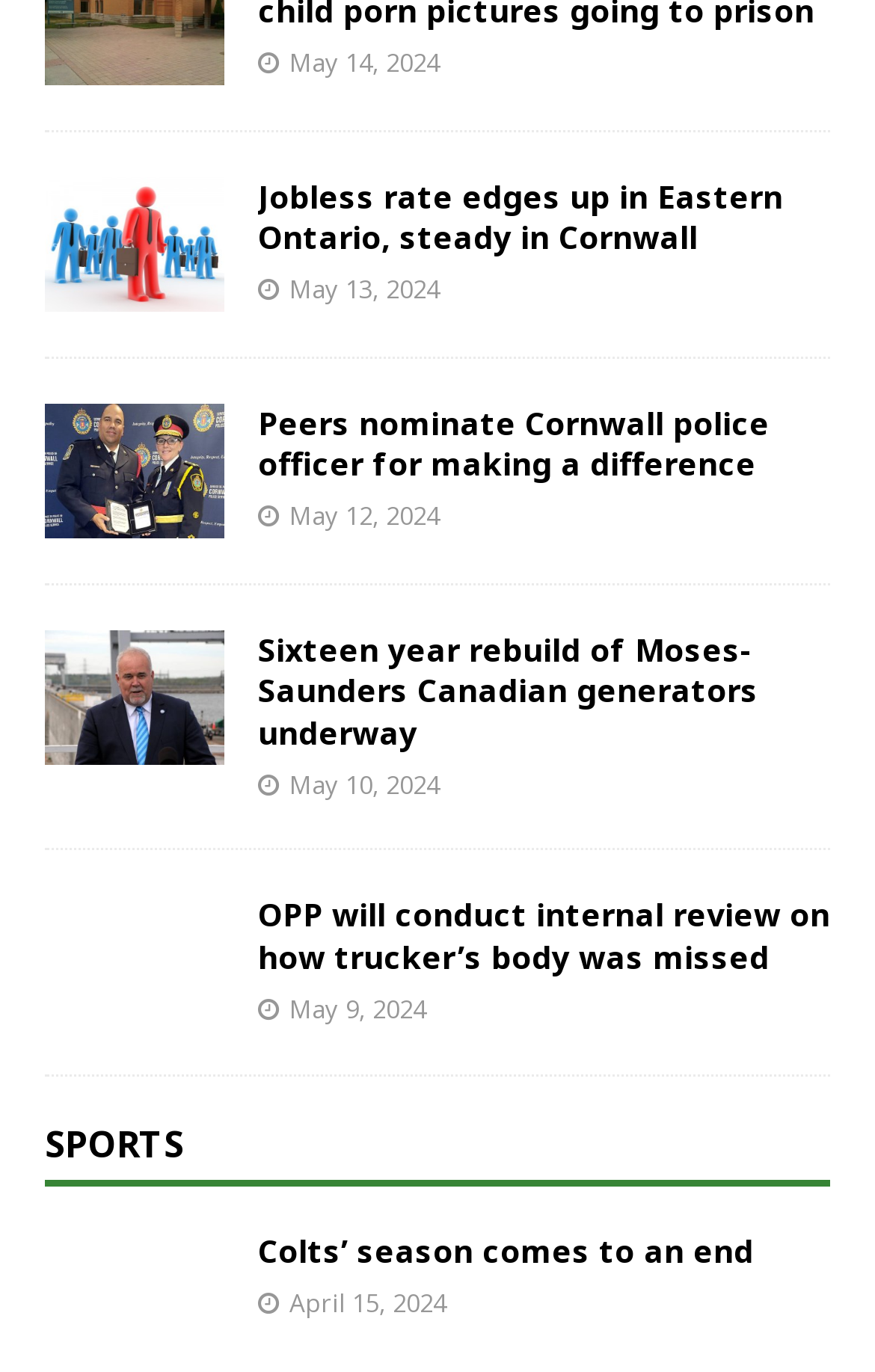Identify the bounding box coordinates of the specific part of the webpage to click to complete this instruction: "View article about Cornwall police officer".

[0.295, 0.293, 0.879, 0.354]